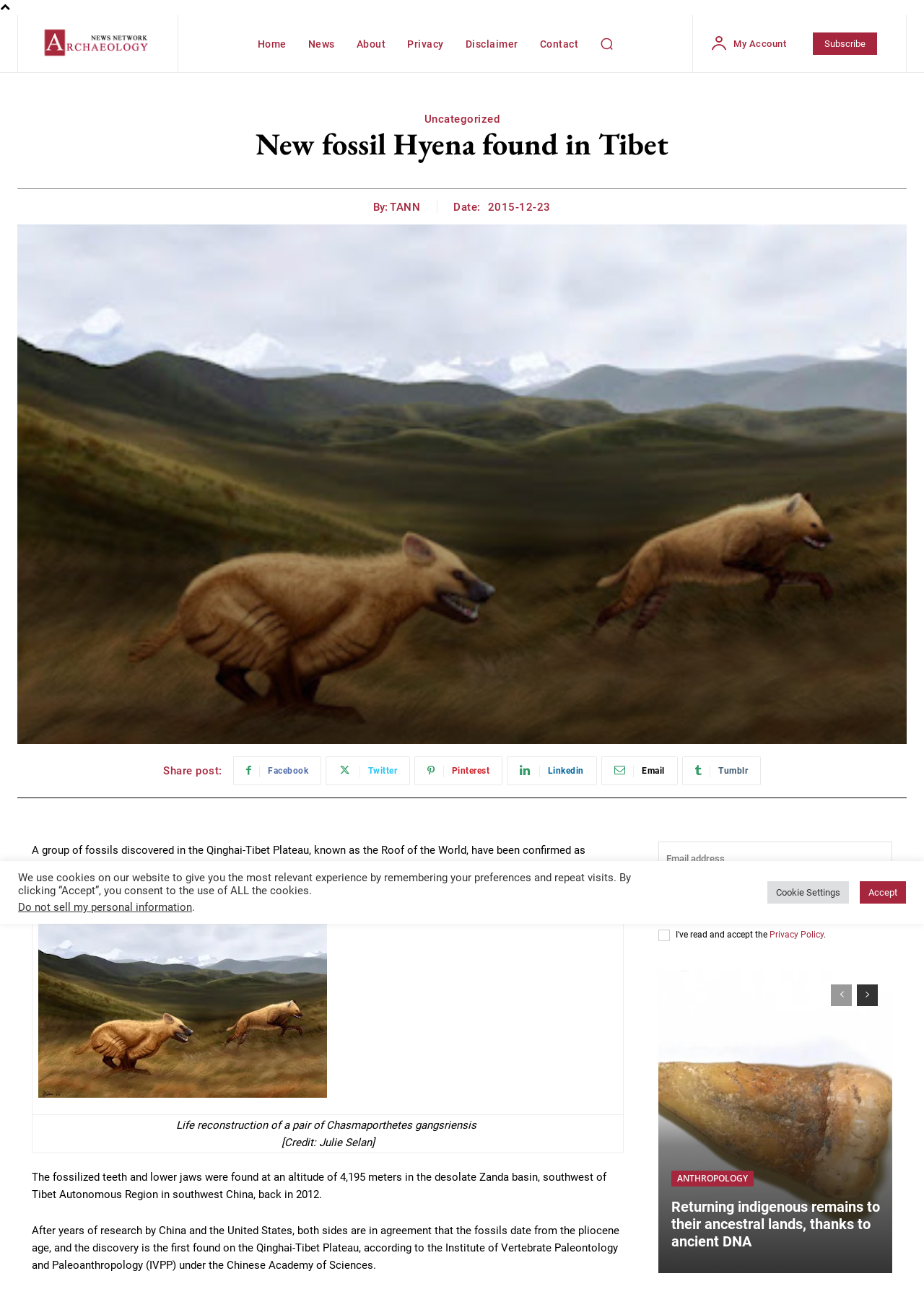Find the main header of the webpage and produce its text content.

New fossil Hyena found in Tibet